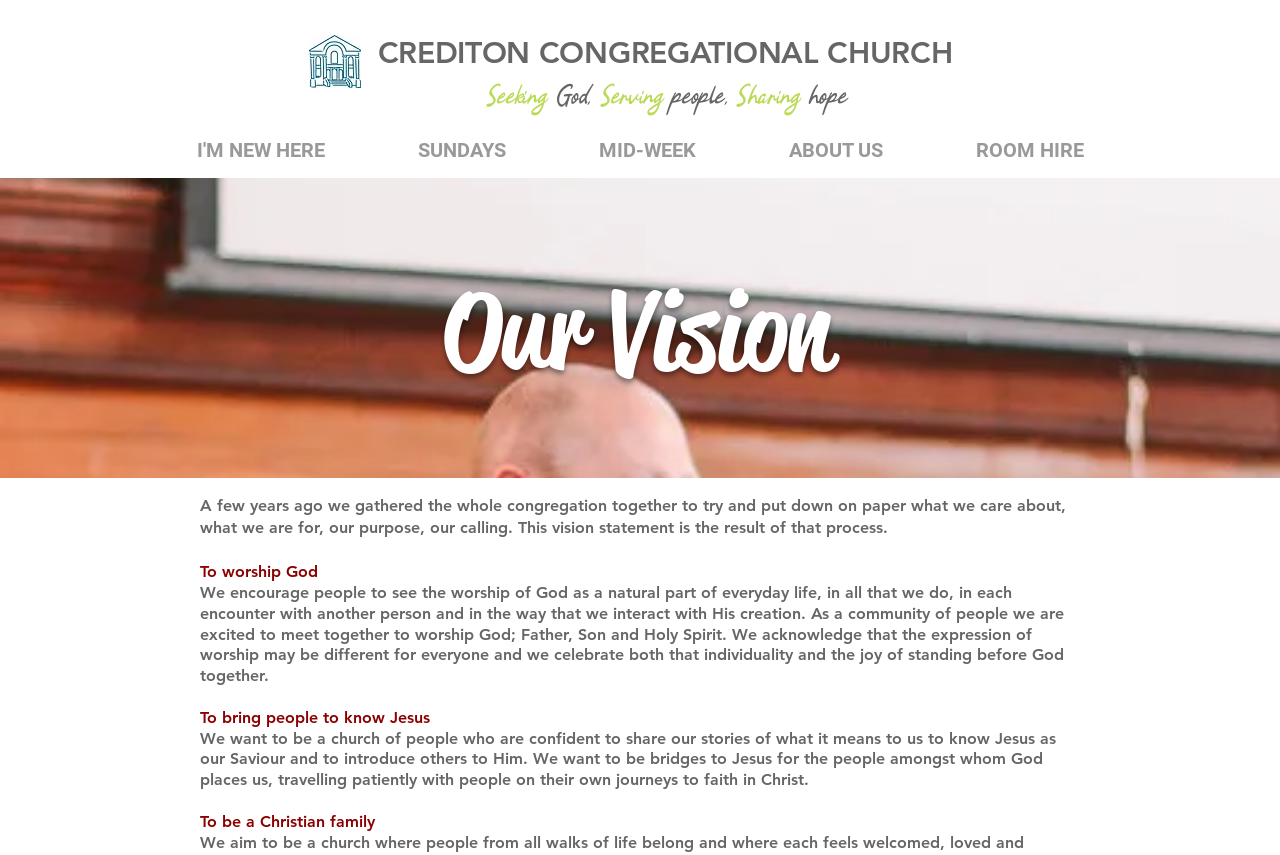Please locate the bounding box coordinates for the element that should be clicked to achieve the following instruction: "Click the church logo". Ensure the coordinates are given as four float numbers between 0 and 1, i.e., [left, top, right, bottom].

[0.241, 0.041, 0.282, 0.103]